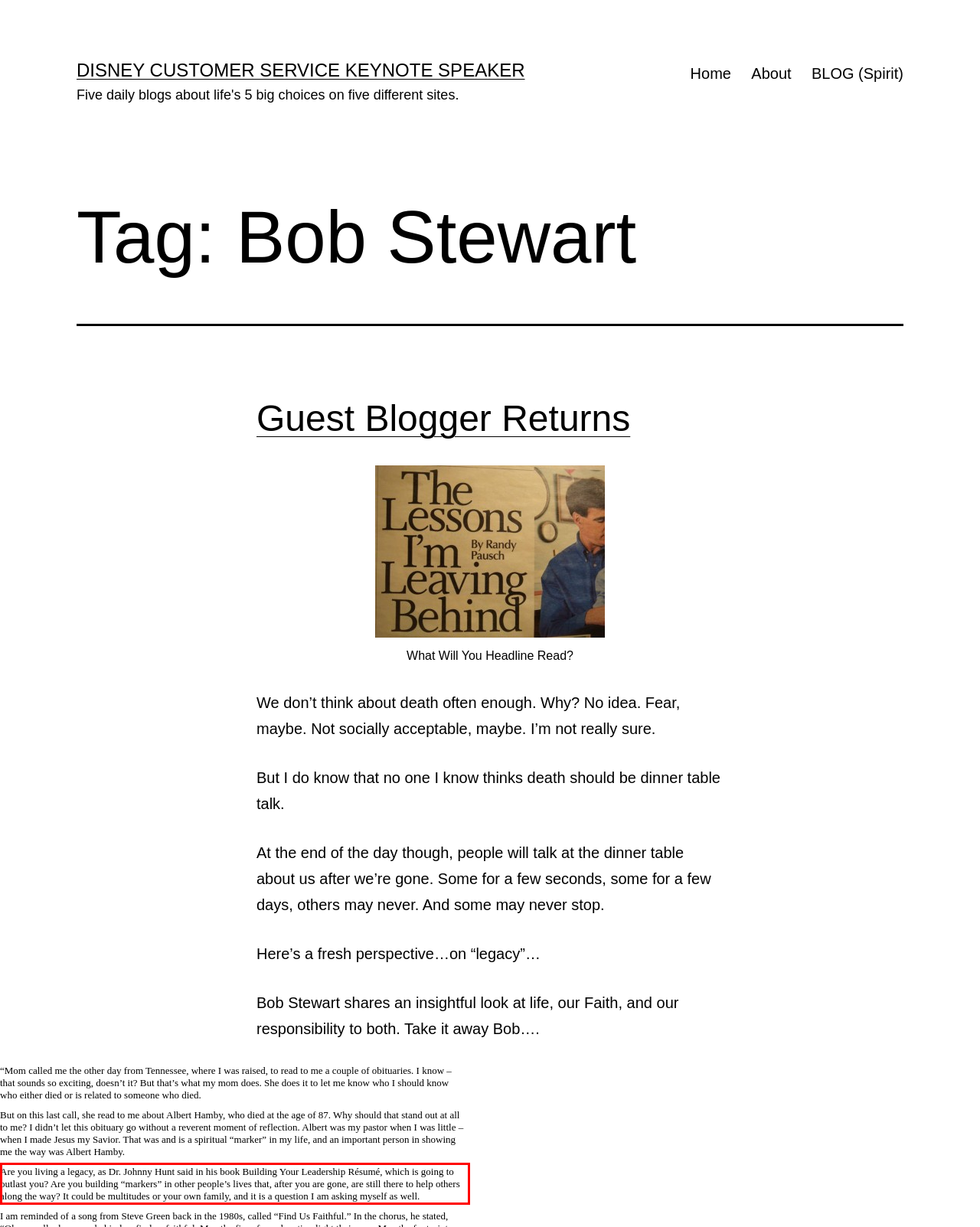Extract and provide the text found inside the red rectangle in the screenshot of the webpage.

Are you living a legacy, as Dr. Johnny Hunt said in his book Building Your Leadership Résumé, which is going to outlast you? Are you building “markers” in other people’s lives that, after you are gone, are still there to help others along the way? It could be multitudes or your own family, and it is a question I am asking myself as well.